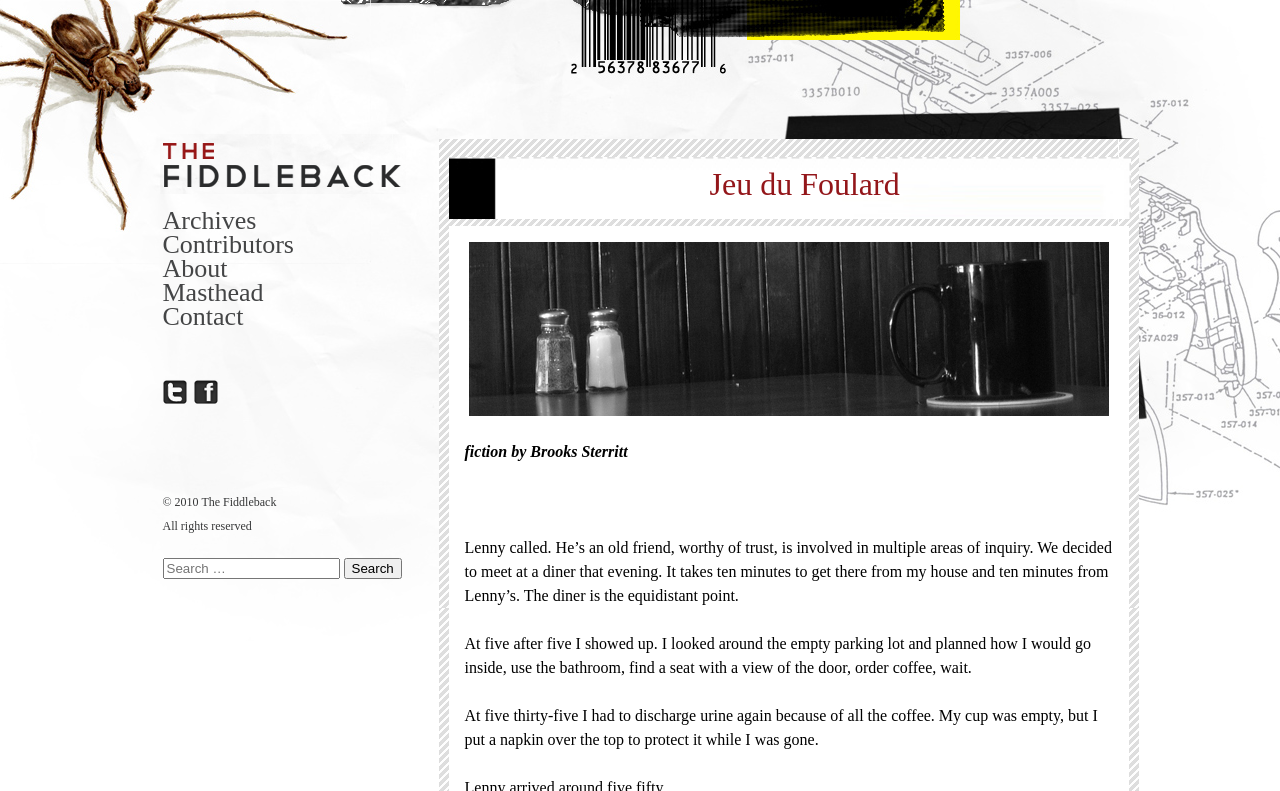What is the purpose of the search box?
Based on the image content, provide your answer in one word or a short phrase.

To search the website